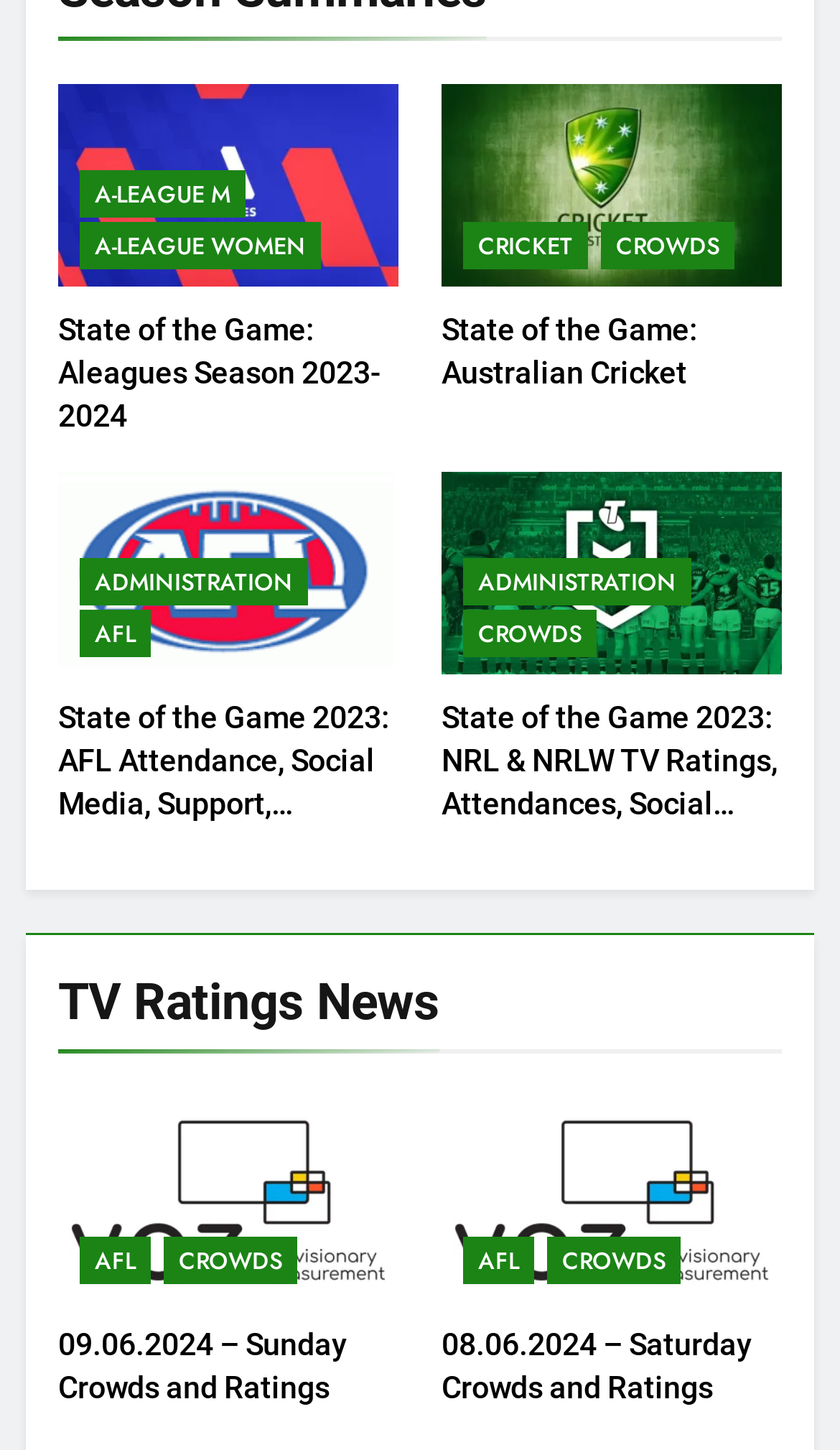Could you indicate the bounding box coordinates of the region to click in order to complete this instruction: "Explore CRICKET".

[0.551, 0.154, 0.7, 0.185]